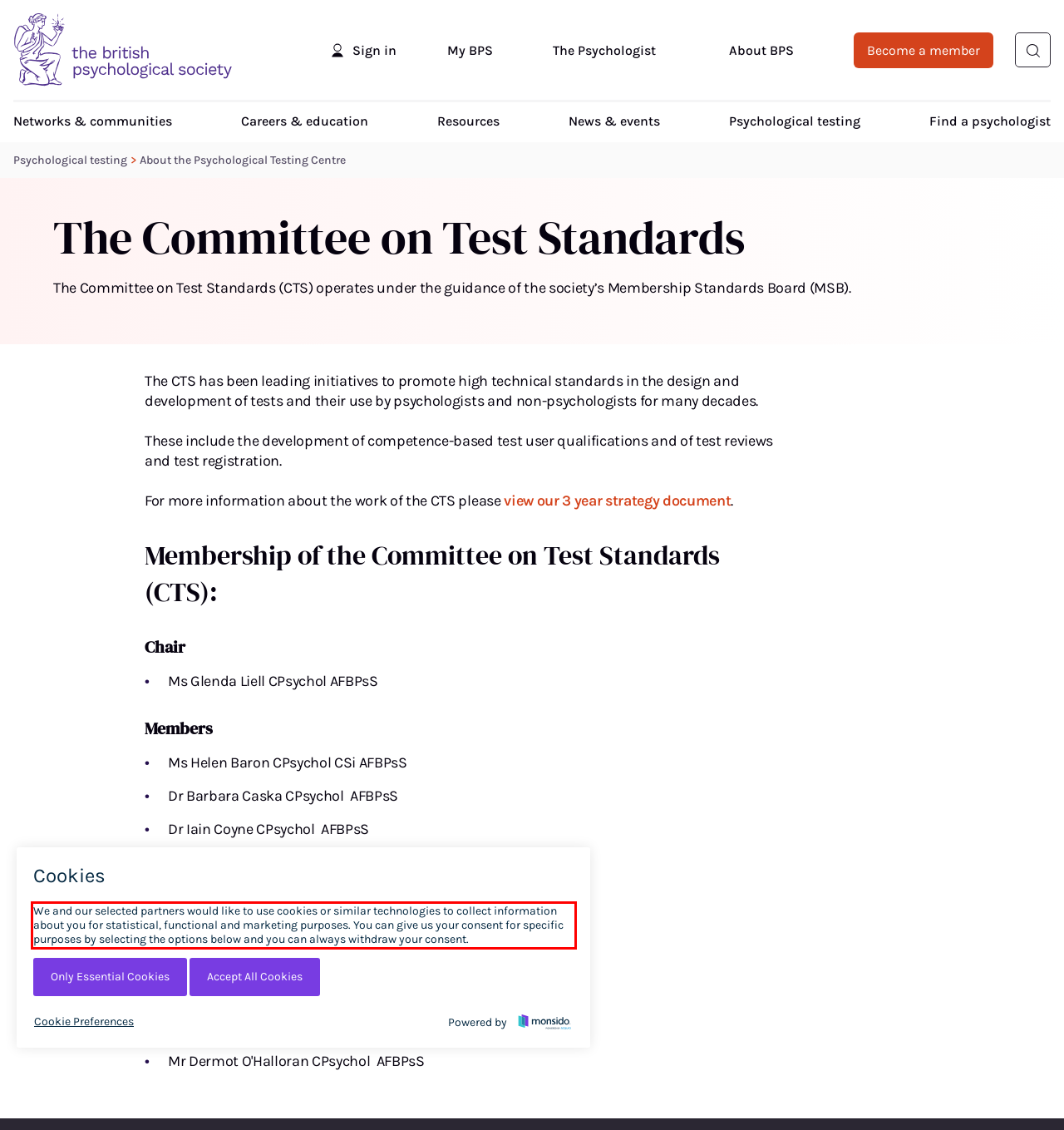Given the screenshot of a webpage, identify the red rectangle bounding box and recognize the text content inside it, generating the extracted text.

We and our selected partners would like to use cookies or similar technologies to collect information about you for statistical, functional and marketing purposes. You can give us your consent for specific purposes by selecting the options below and you can always withdraw your consent.